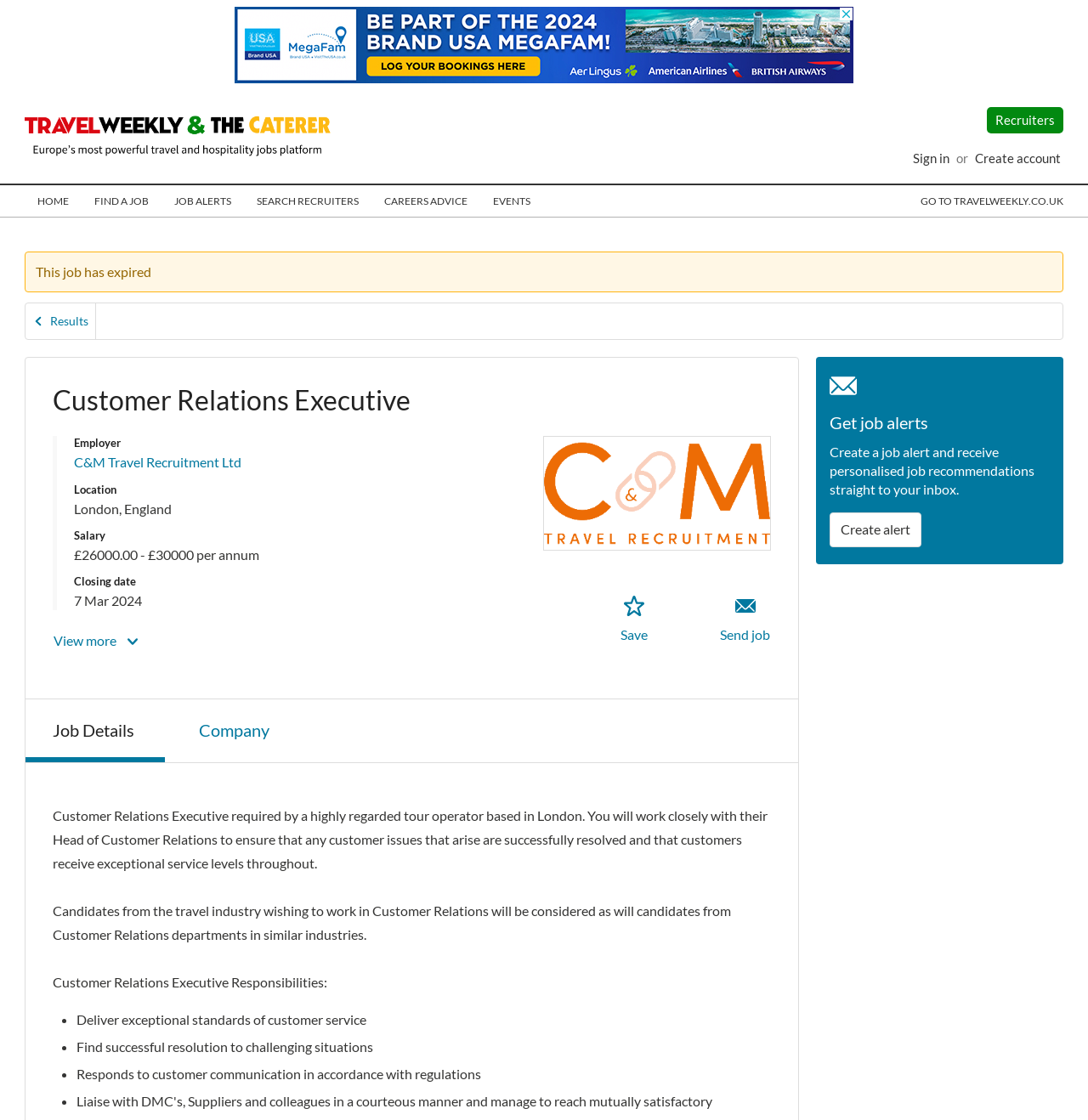What is the salary range of the job?
Utilize the image to construct a detailed and well-explained answer.

I determined the salary range by looking at the description list detail element with the text '£26000.00 - £30000 per annum' which is located under the 'Salary' term.